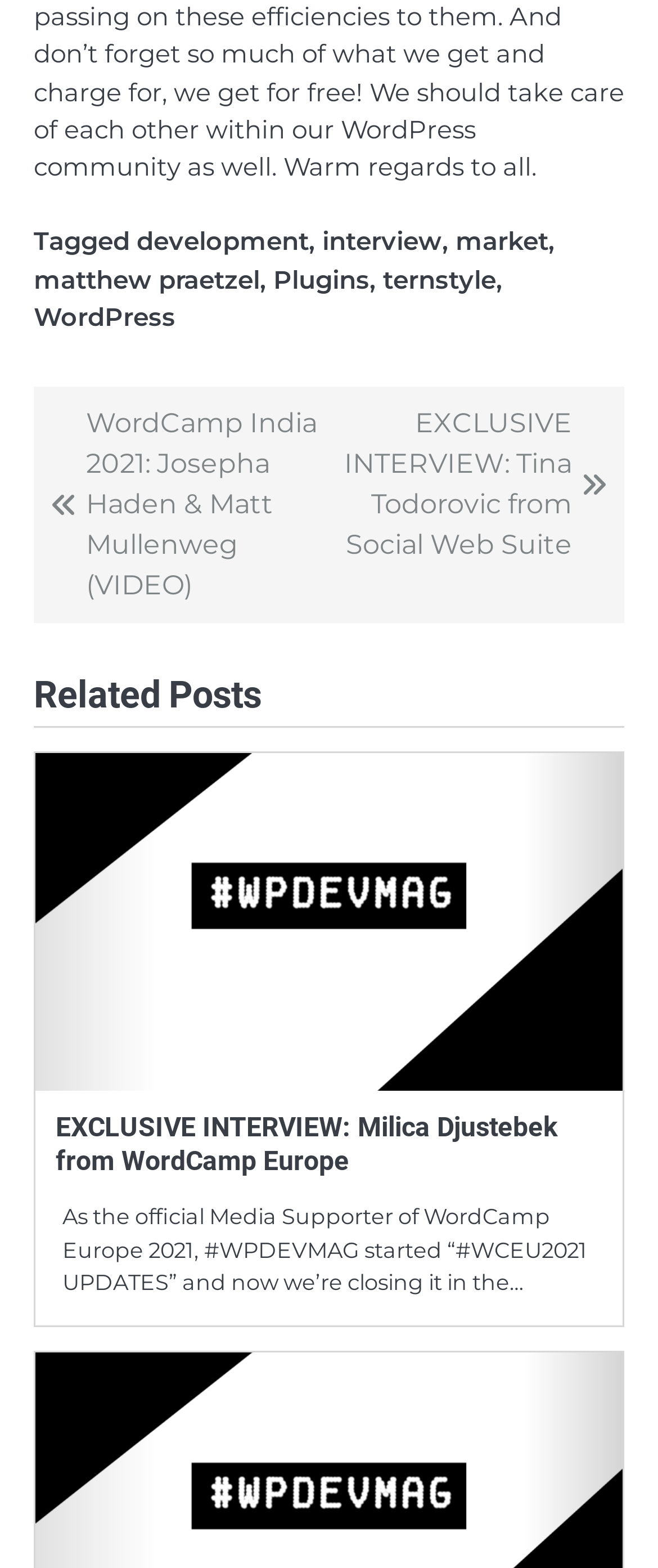What is the category of the post?
Use the image to answer the question with a single word or phrase.

development